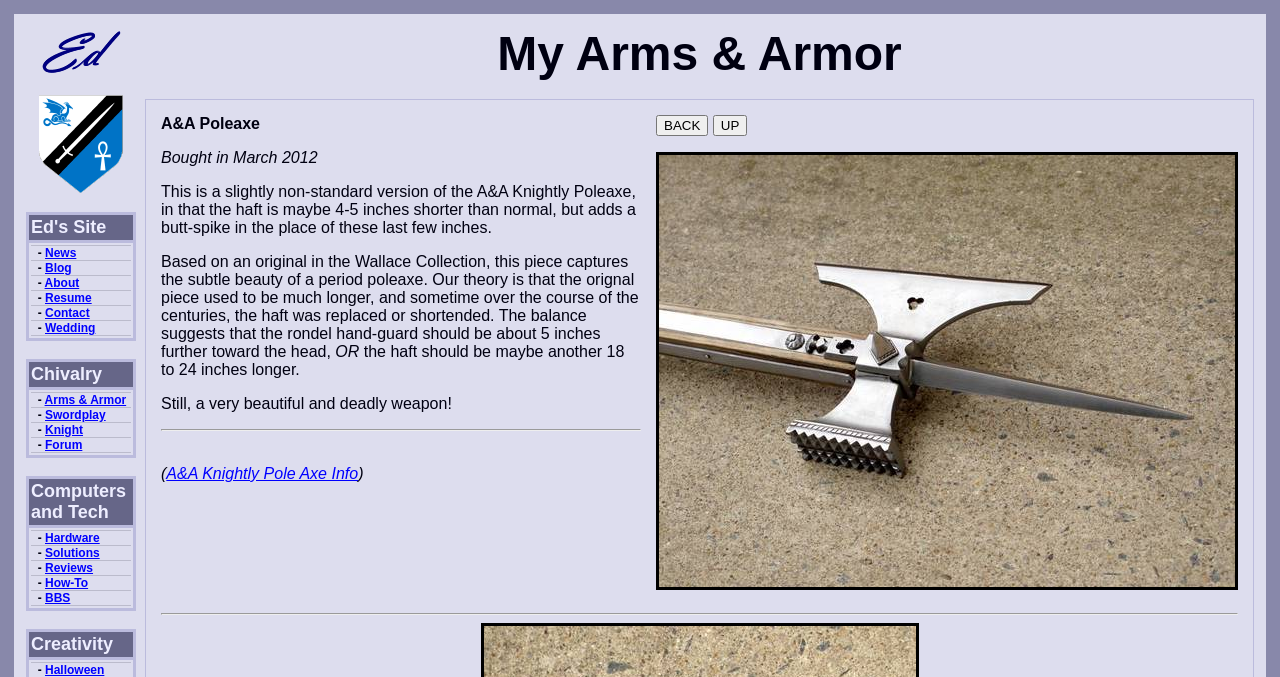Determine the bounding box coordinates in the format (top-left x, top-left y, bottom-right x, bottom-right y). Ensure all values are floating point numbers between 0 and 1. Identify the bounding box of the UI element described by: - Blog

[0.024, 0.386, 0.102, 0.406]